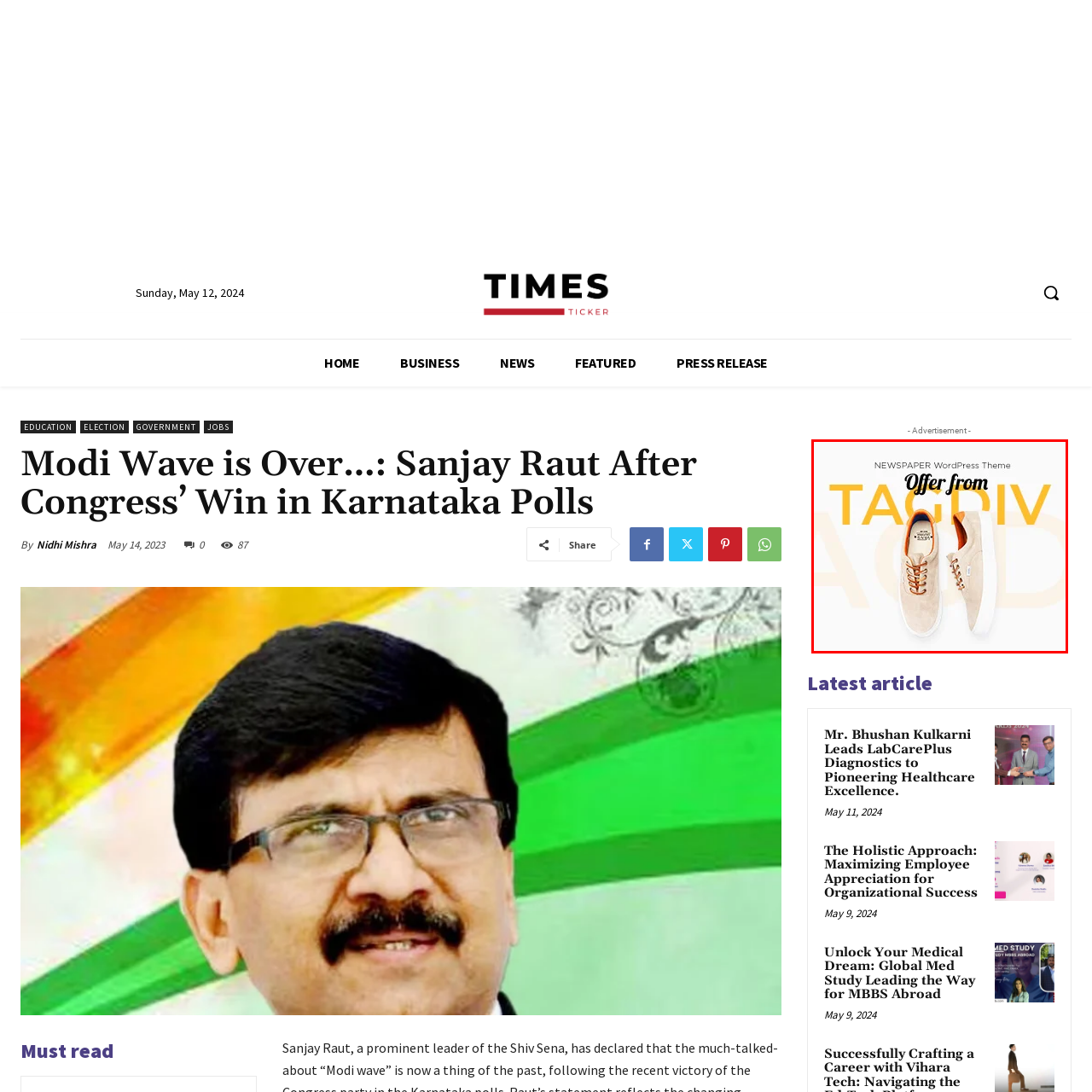Focus on the image encased in the red box and respond to the question with a single word or phrase:
What color are the accents on the sneakers?

Orange